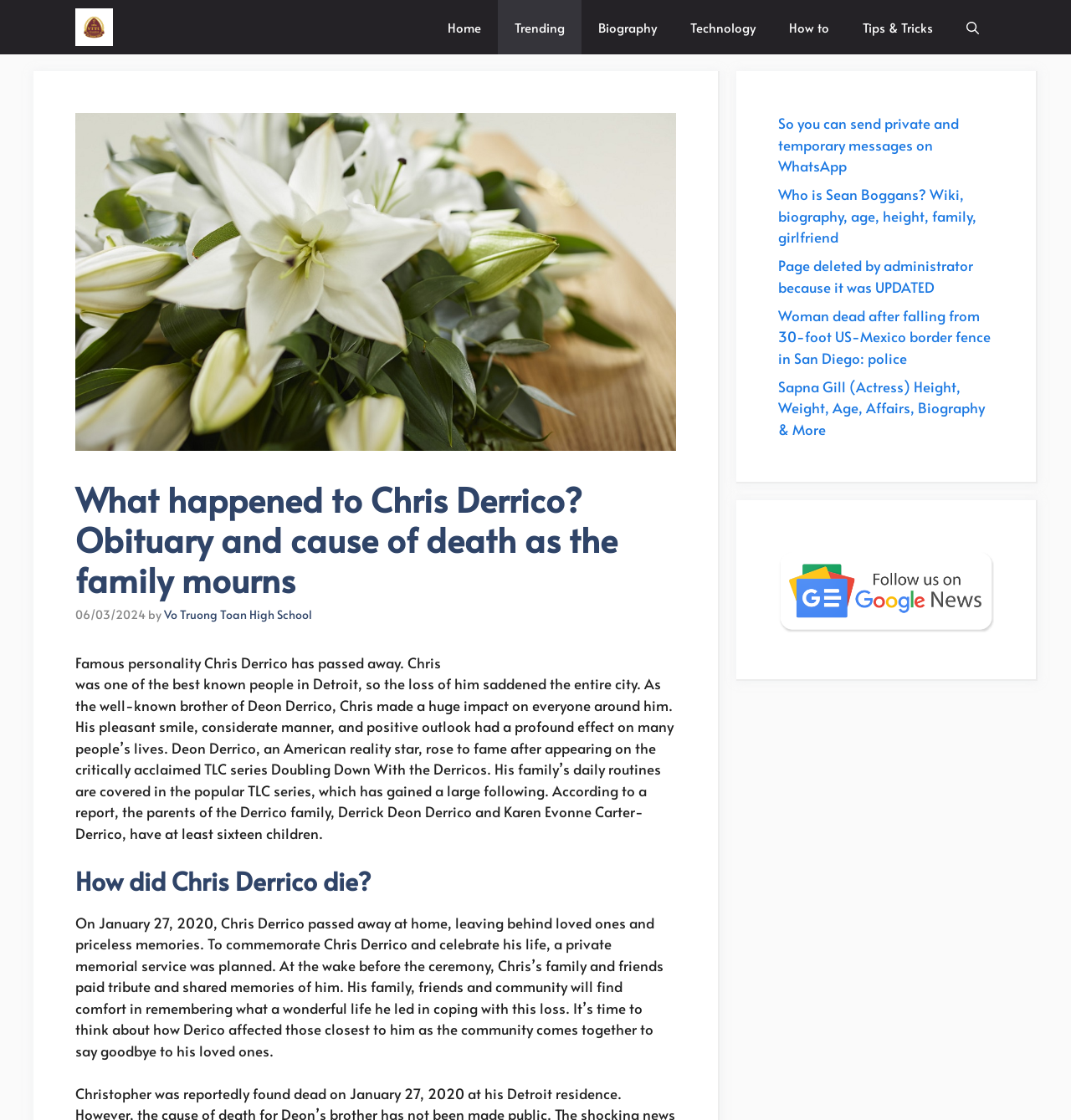Using the information in the image, give a comprehensive answer to the question: 
What is the name of the high school mentioned in the article?

The article mentions Vo Truong Toan High School in the context of the author of the article, and also provides a link to the high school's webpage. The high school is mentioned in the heading of the webpage and in the paragraph that talks about the author.